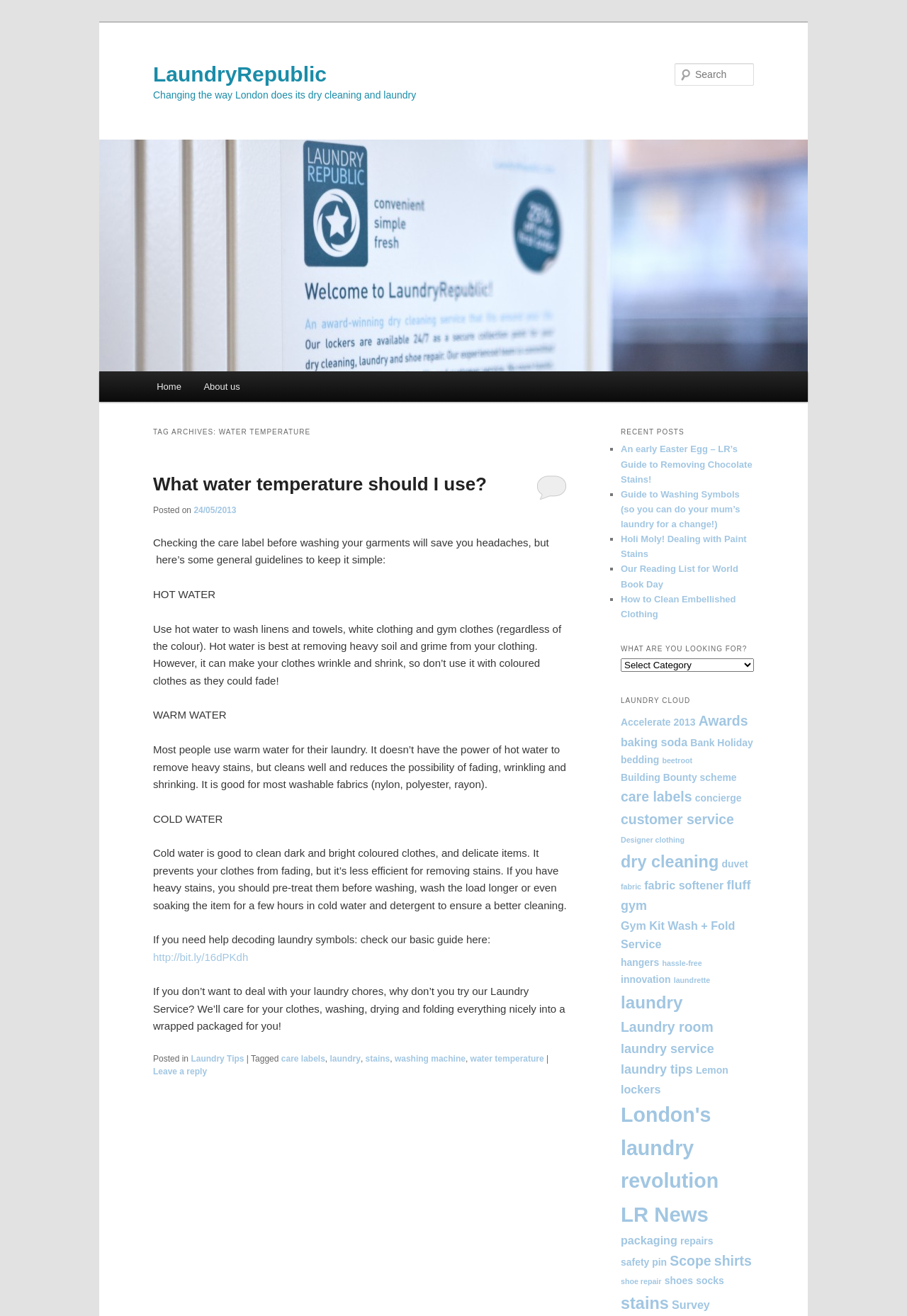What is the search function for on the webpage? Observe the screenshot and provide a one-word or short phrase answer.

Searching the website